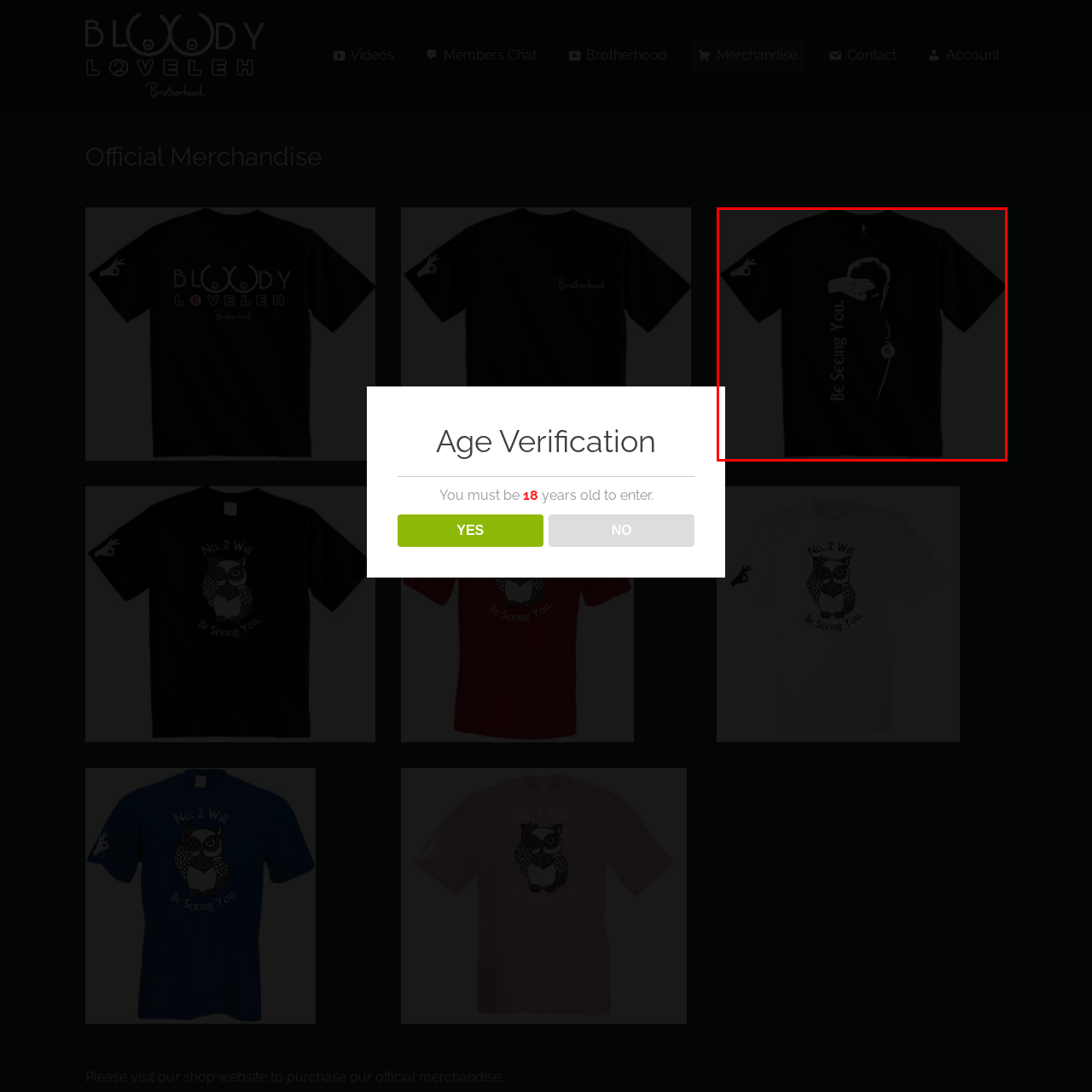Describe in detail the elements and actions shown in the image within the red-bordered area.

This image showcases a black t-shirt featuring a striking design from the Bloody Loveleh Brotherhood merchandise line. The front of the shirt prominently displays a graphic of a mysterious figure saluting, paired with the caption "Be Seeing You." The design includes a bold number "6" accentuating the overall look, which adds an element of intrigue. The shirt is part of a collection that embodies the Brotherhood's unique aesthetic and is perfect for fans looking to showcase their allegiance in style. This item is represented as a part of their official merchandise range, highlighting its appeal to dedicated followers.